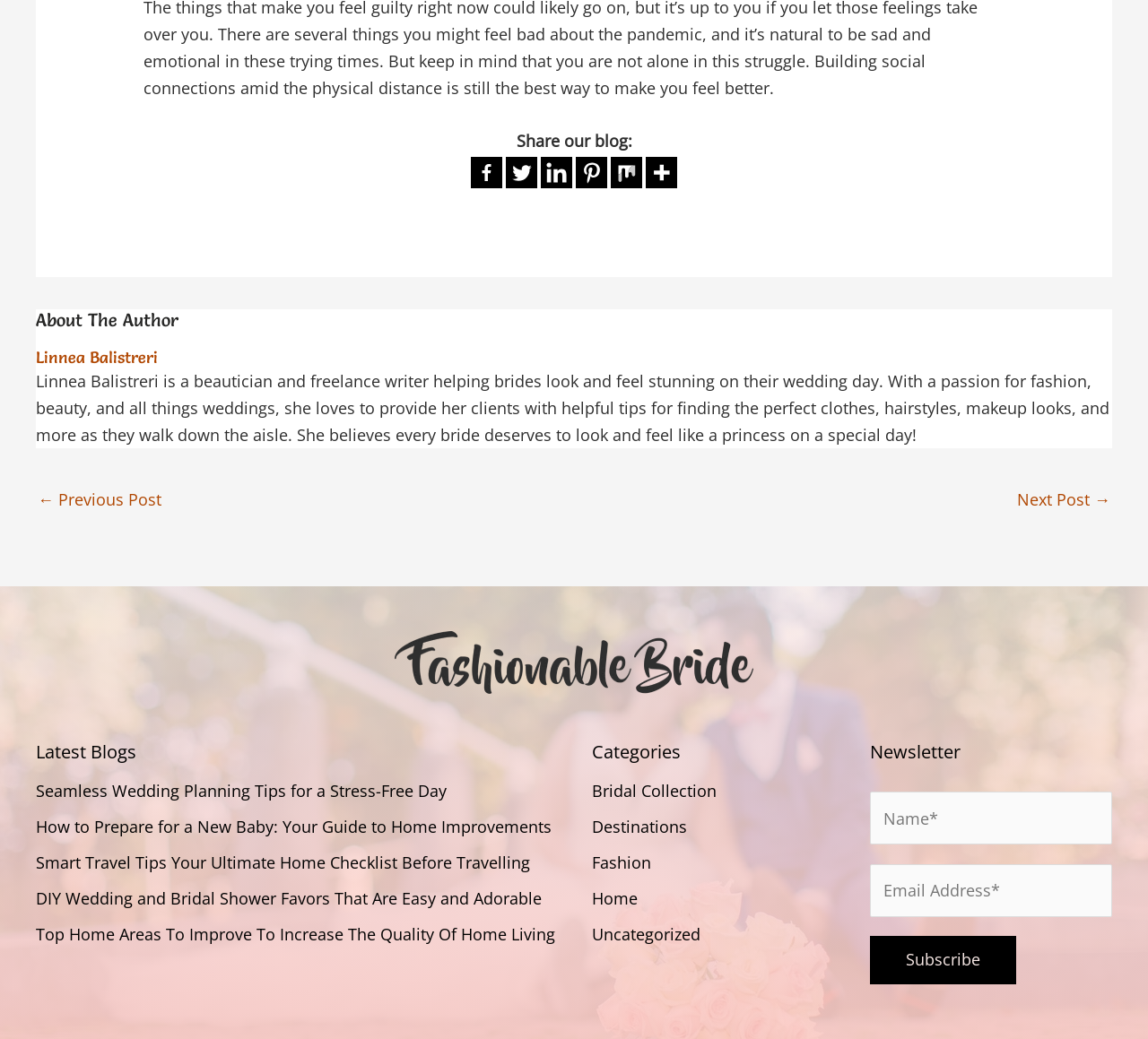Locate the bounding box coordinates of the item that should be clicked to fulfill the instruction: "Visit the Bridal Collection category".

[0.516, 0.75, 0.624, 0.771]